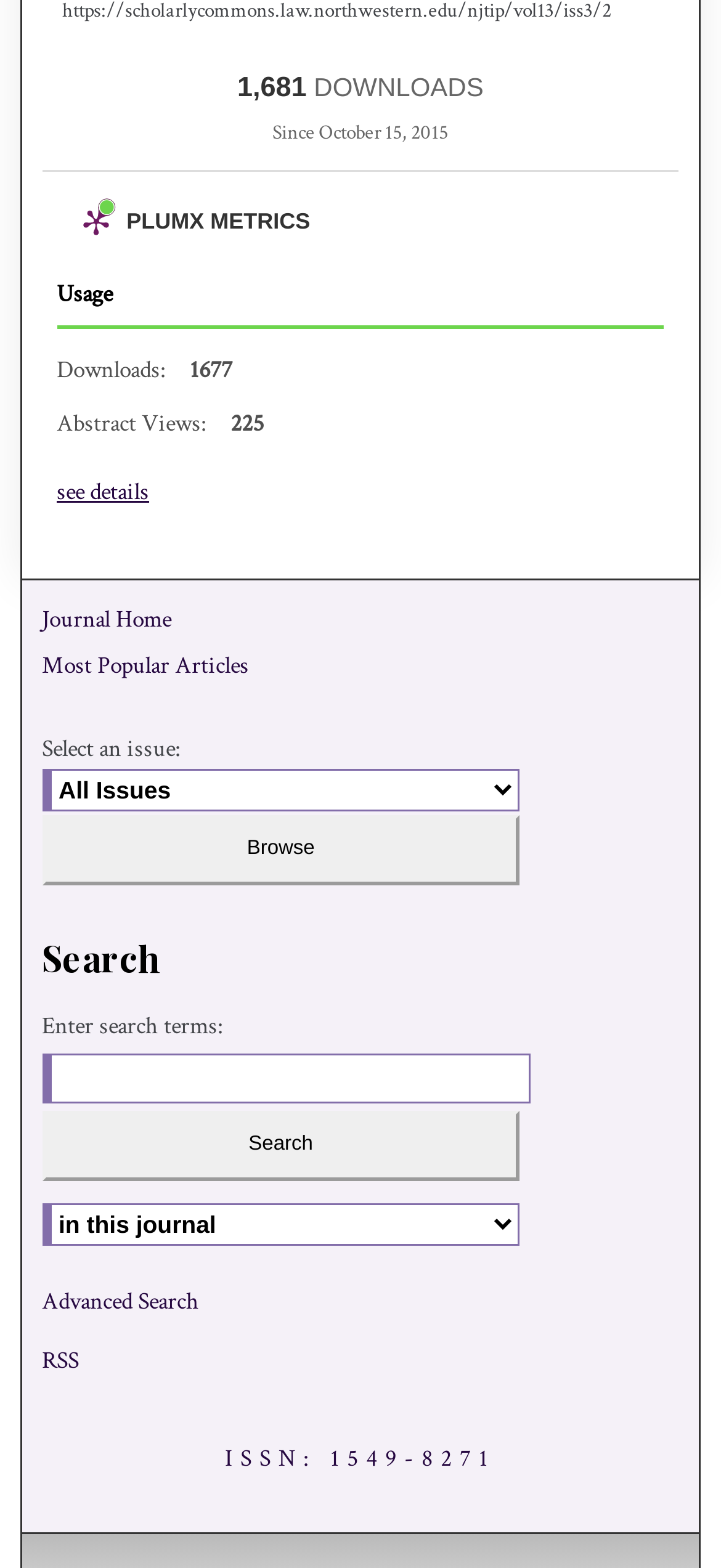Based on the image, provide a detailed and complete answer to the question: 
What is the ISSN number of the journal?

I found the answer by looking at the text 'ISSN: 1549-8271' at the bottom of the webpage, which provides the ISSN number of the journal.